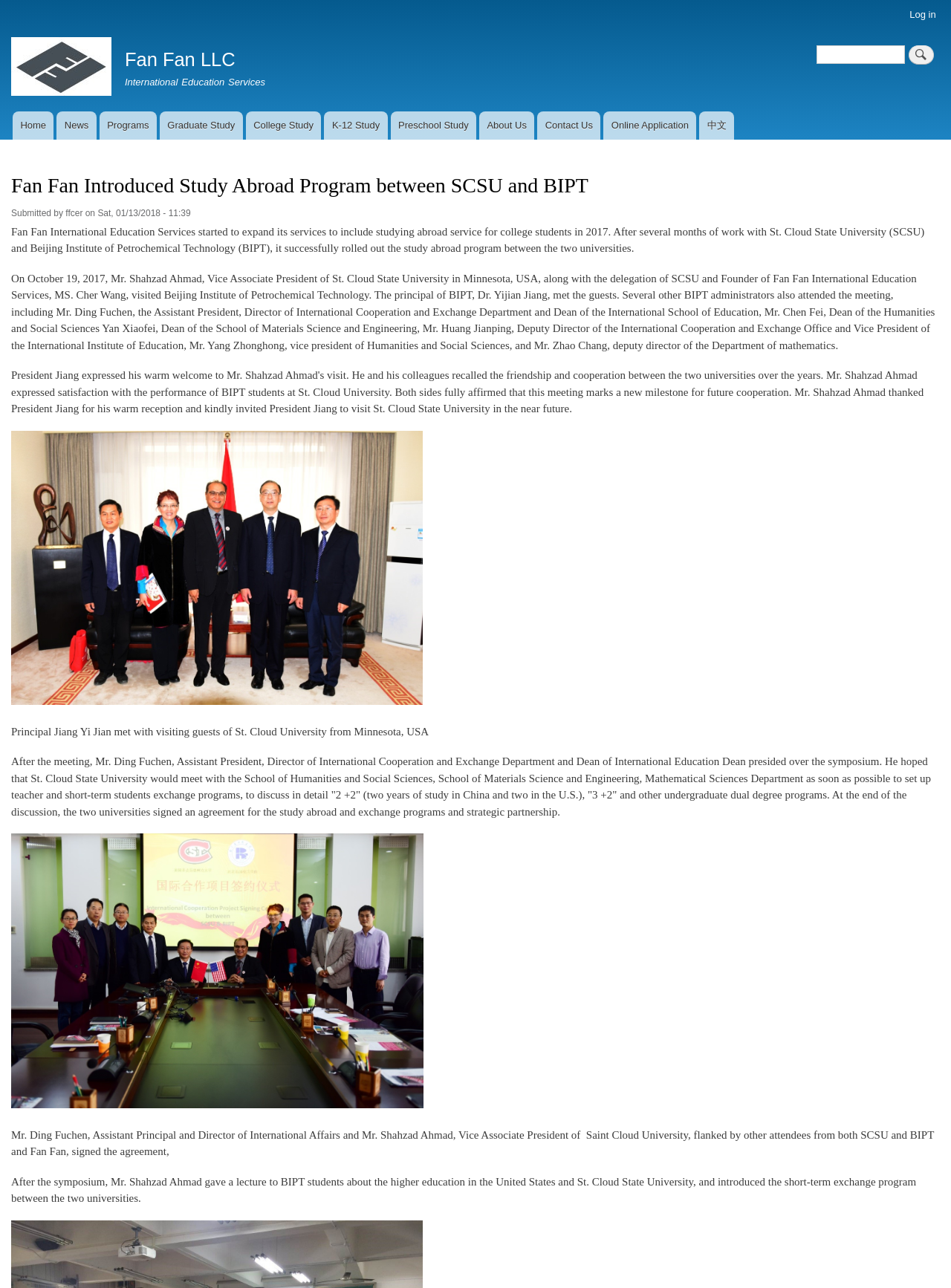Provide the bounding box coordinates of the HTML element described by the text: "Programs". The coordinates should be in the format [left, top, right, bottom] with values between 0 and 1.

[0.105, 0.087, 0.165, 0.108]